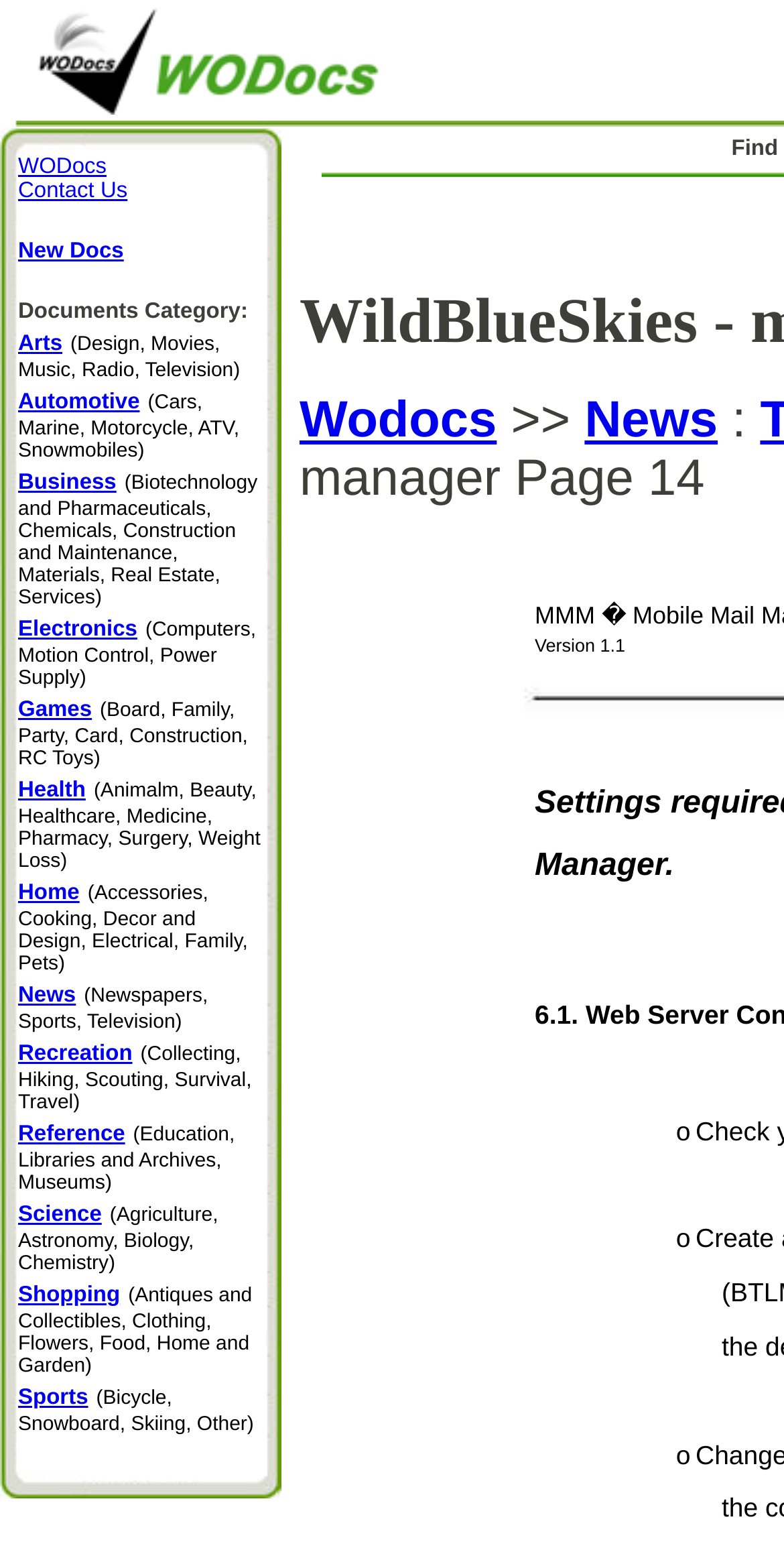Illustrate the webpage's structure and main components comprehensively.

The webpage is a mobile mail manager page, specifically page 14, with a title "WildBlueSkies mobile mail manager (Page 14) - Free Online Doc". At the top, there is a navigation bar with links to "Wodocs", "News", and a ">>" symbol. Below the navigation bar, there is a table with two columns. The left column contains a list of categories, including "Arts", "Automotive", "Business", "Electronics", and many others, each with a brief description in parentheses. The right column is empty.

The categories list is quite long, spanning almost the entire height of the page. Each category has a link to a corresponding page, and some categories have subcategories listed in parentheses. The categories are organized in a hierarchical structure, with some categories having multiple levels of subcategories.

At the top-right corner of the page, there is a version number "Version 1.1" and a label "Manager." below it.